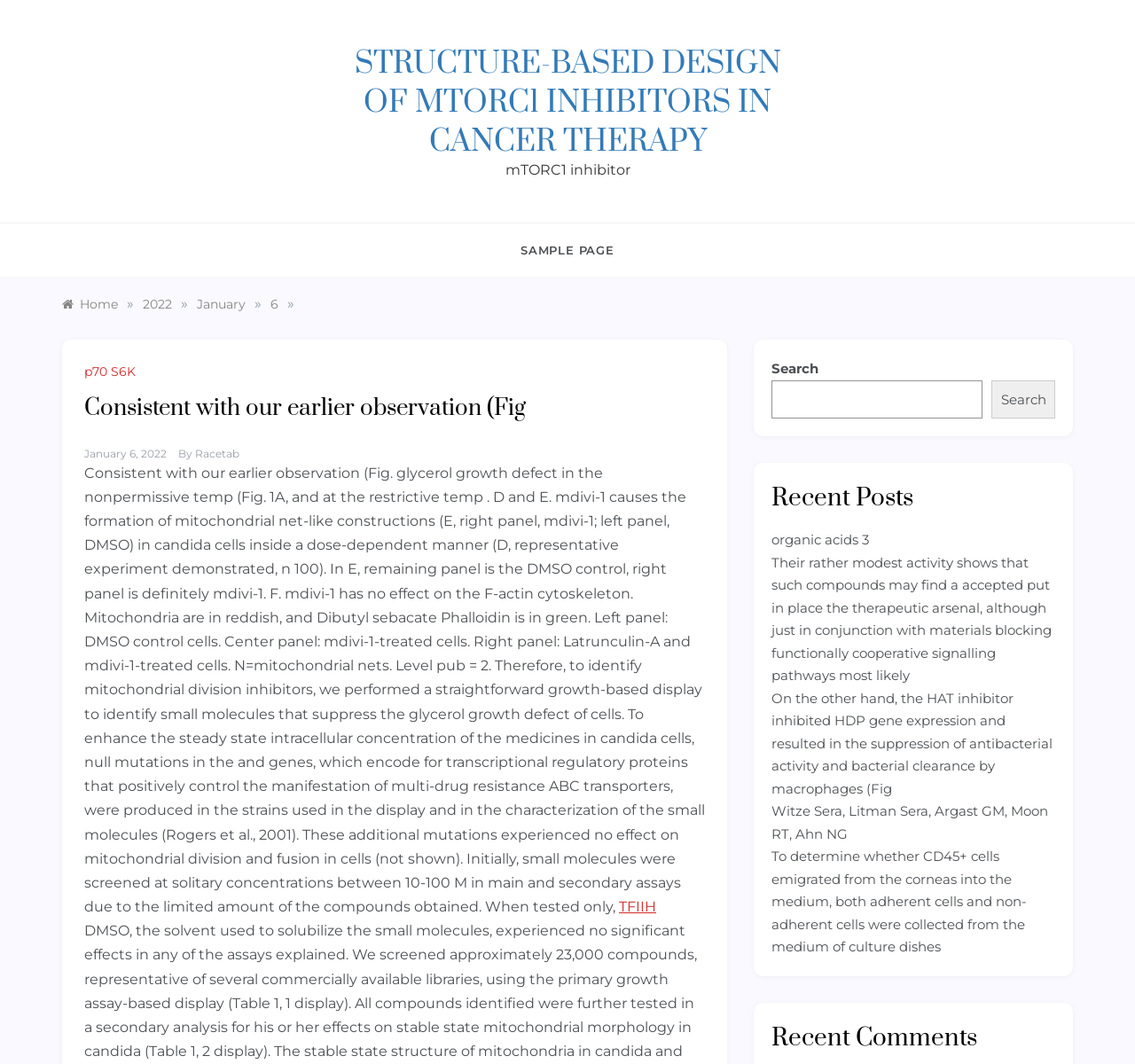Answer briefly with one word or phrase:
What is the name of the author of the article?

Racetab